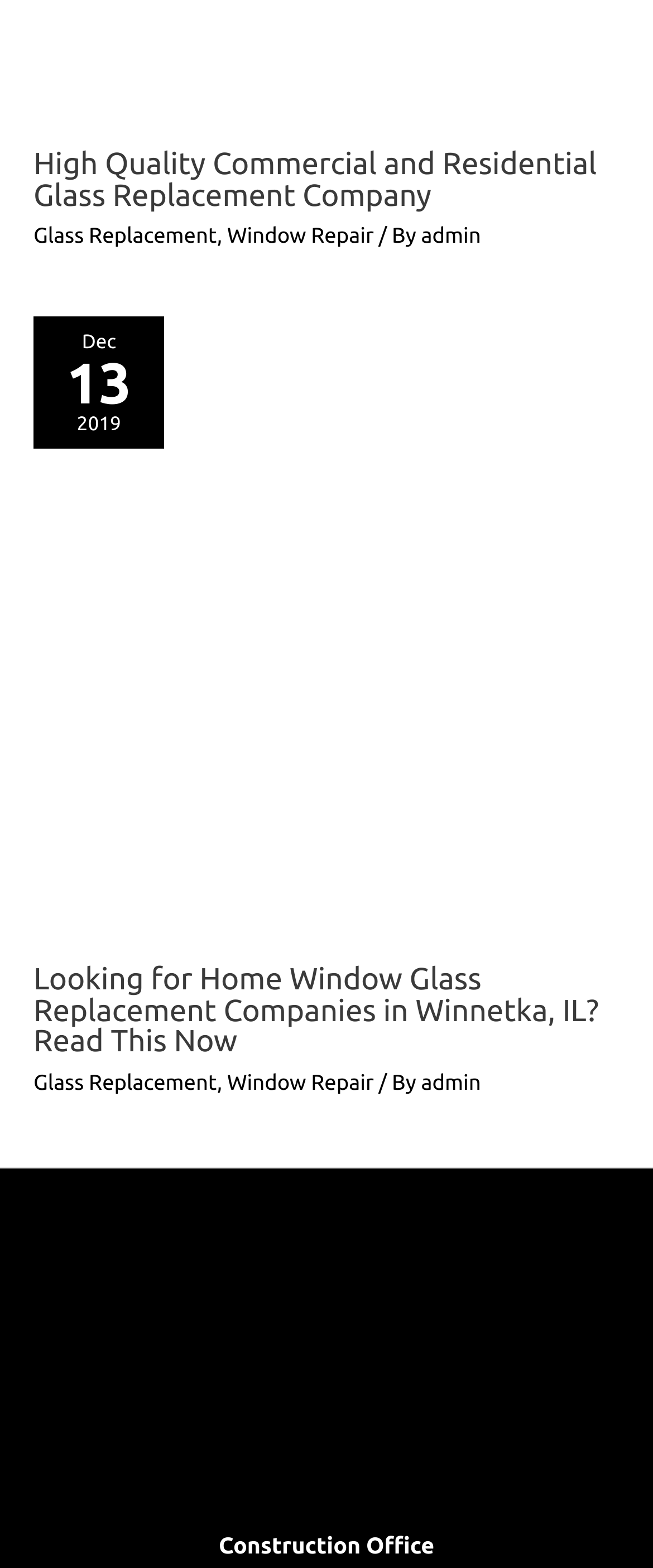Please provide a one-word or short phrase answer to the question:
What is the topic of the article?

Broken Window Seal of Sliding Door